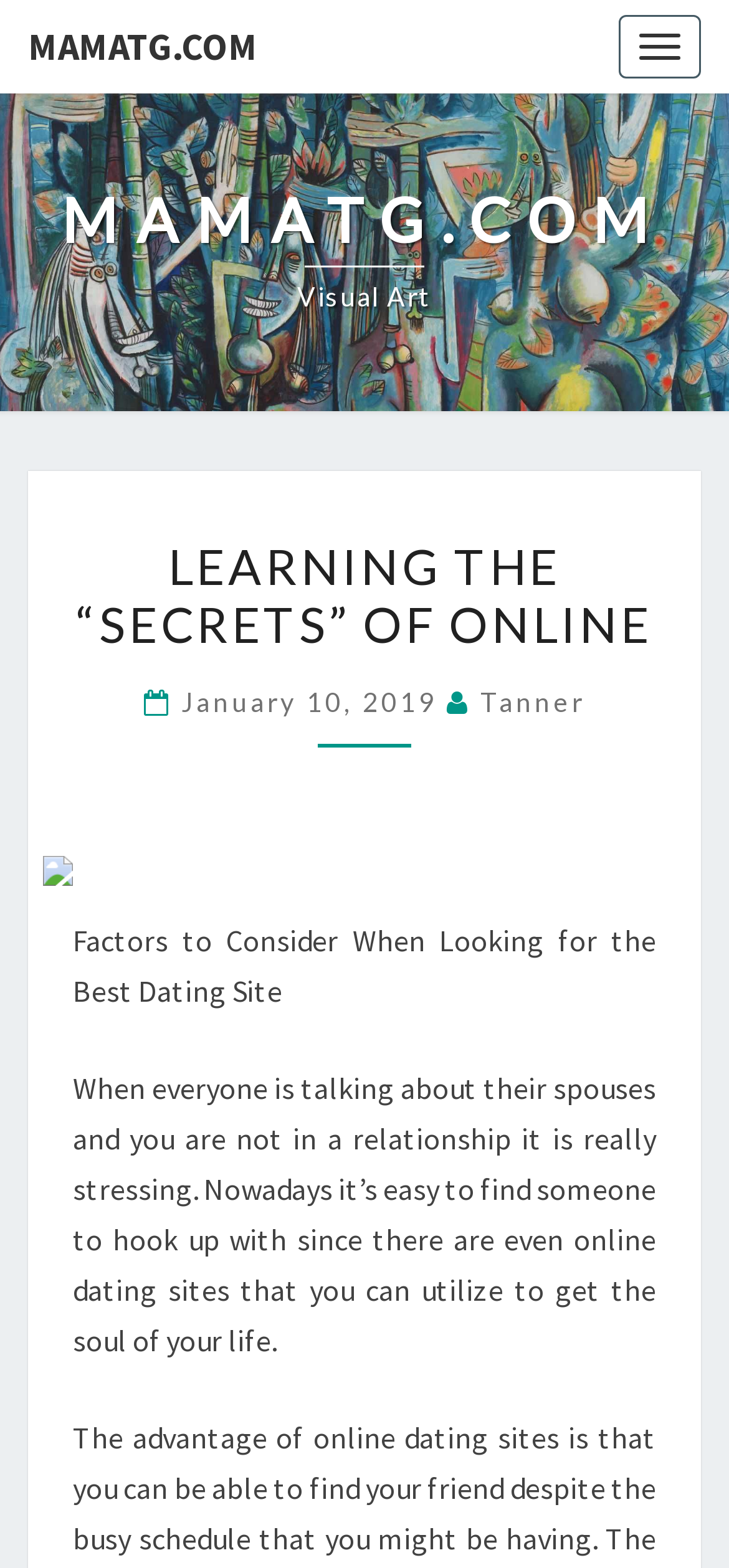What is the topic of the article?
Please answer the question with as much detail as possible using the screenshot.

The topic of the article can be inferred from the text 'Factors to Consider When Looking for the Best Dating Site' and the context of the article, which discusses online dating sites and finding a partner.